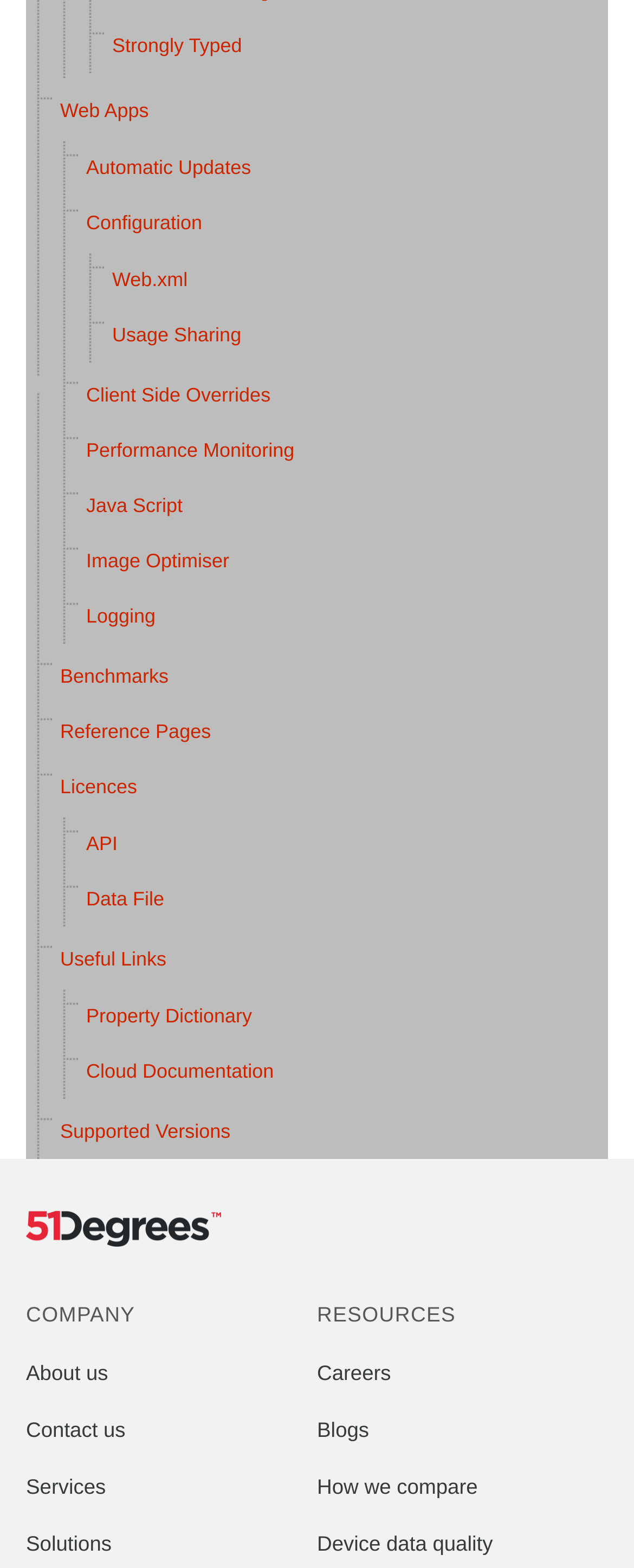How many links are there under 'COMPANY'?
Refer to the image and provide a one-word or short phrase answer.

4